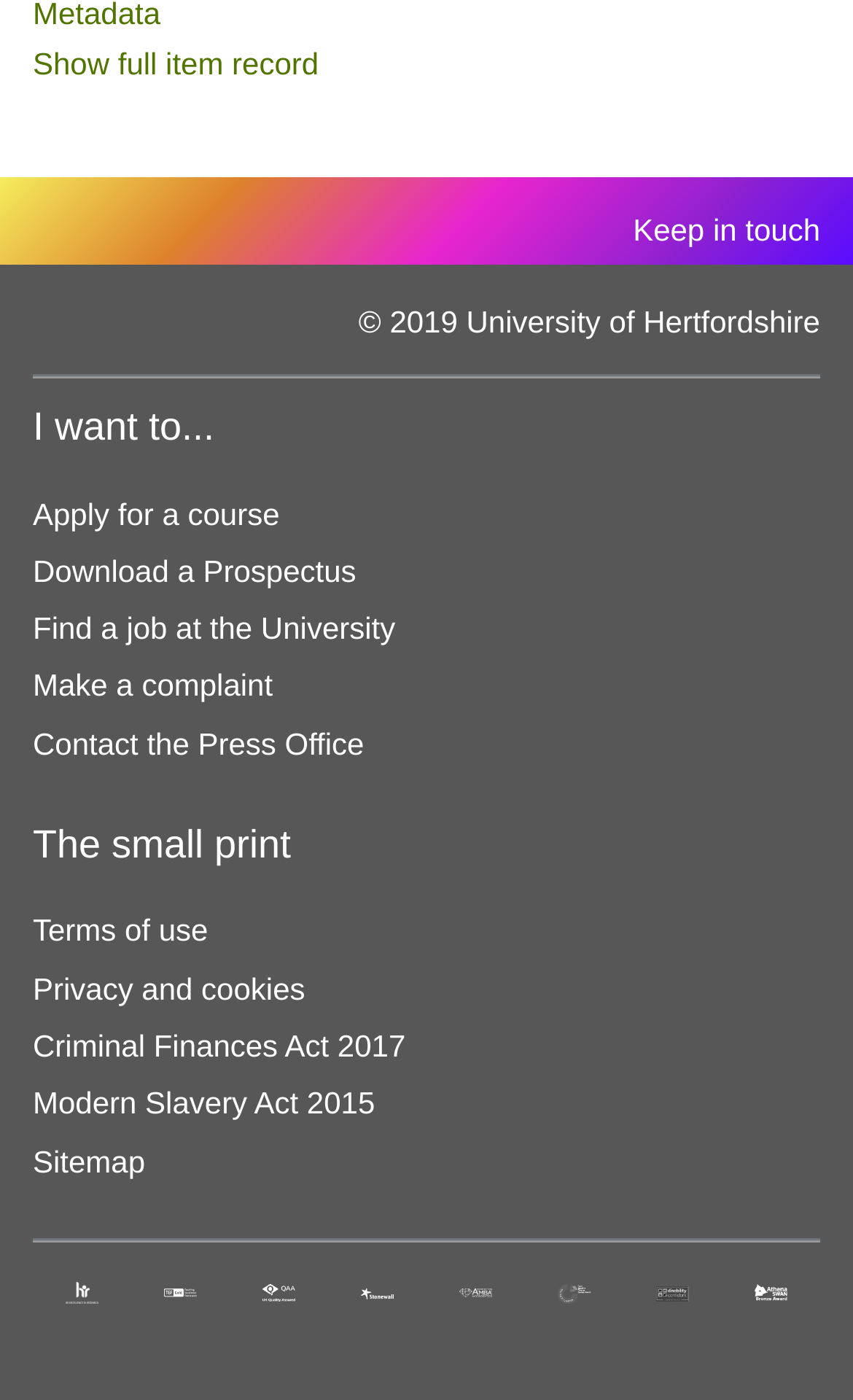What is the first link under 'I want to...'?
Please use the image to provide a one-word or short phrase answer.

Apply for a course